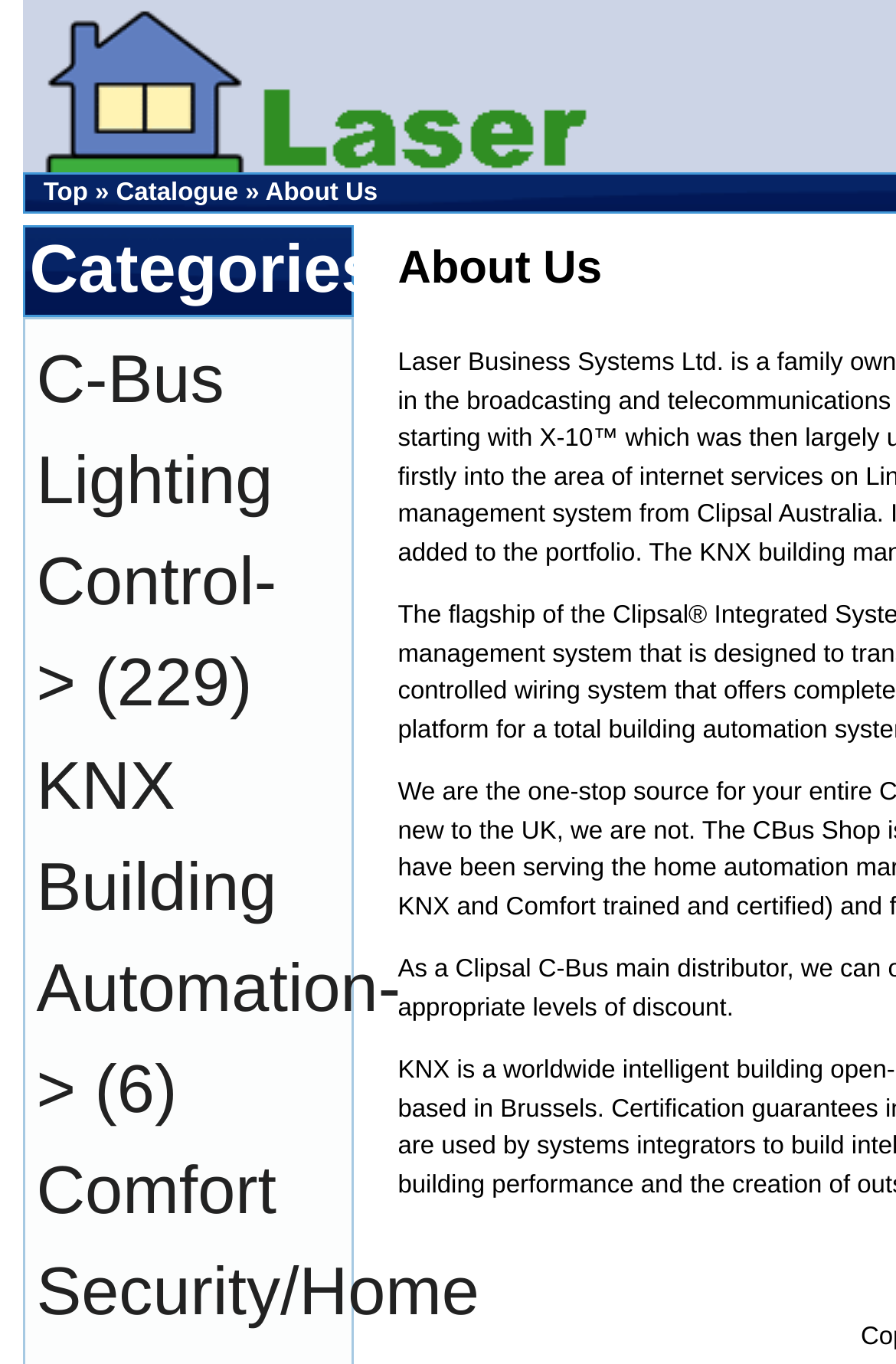Provide the bounding box coordinates for the UI element that is described by this text: "About Us". The coordinates should be in the form of four float numbers between 0 and 1: [left, top, right, bottom].

None